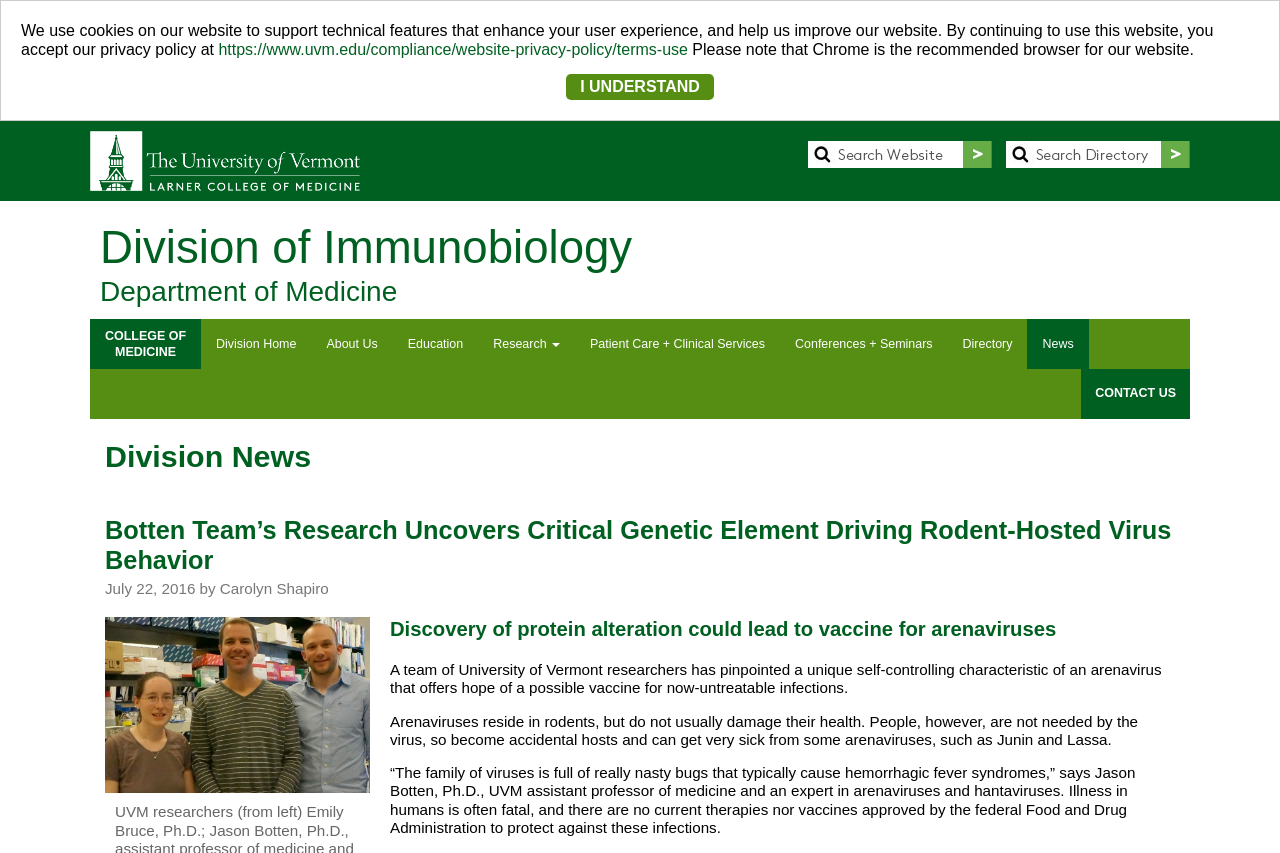What is the recommended browser for this website?
Based on the image, give a one-word or short phrase answer.

Chrome